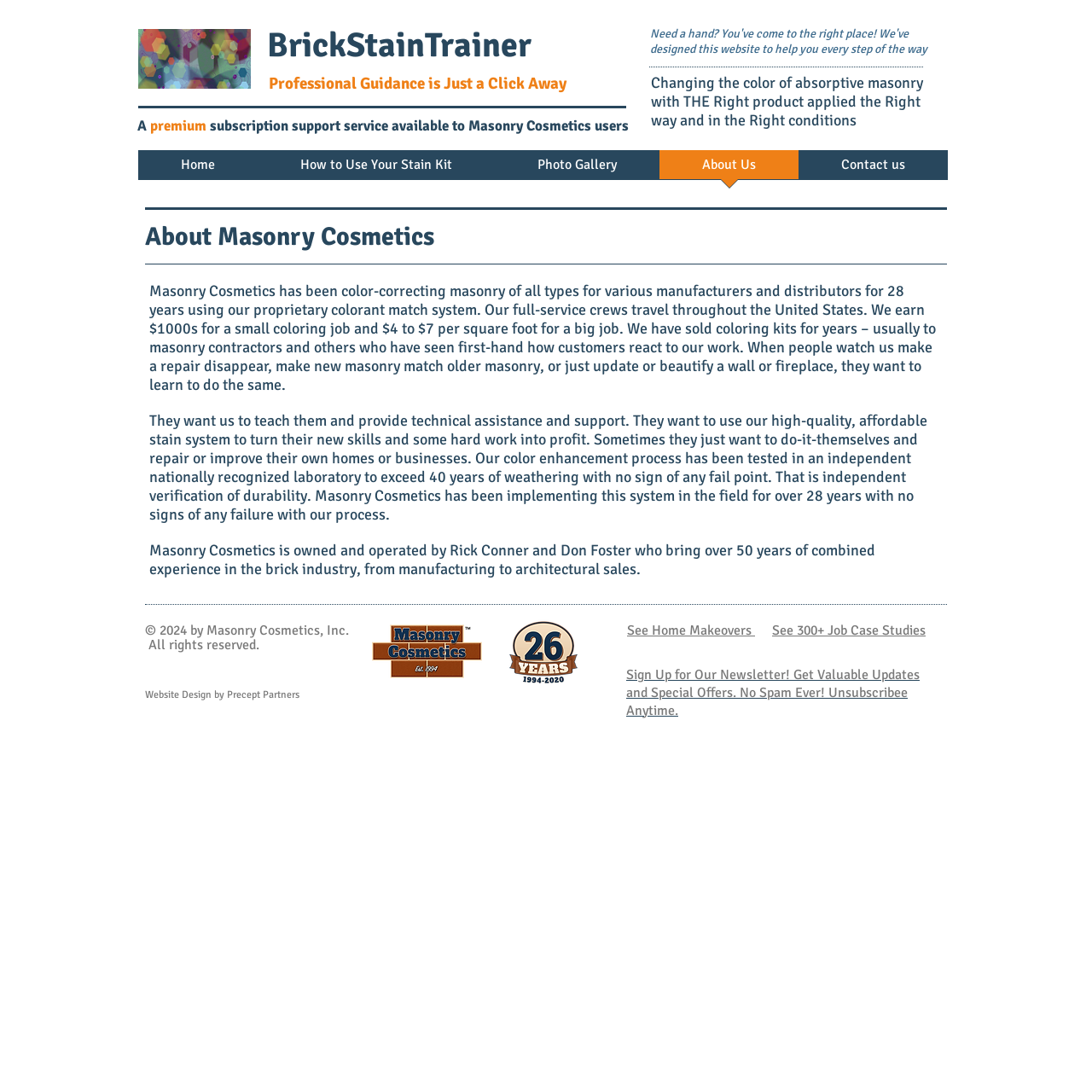Show me the bounding box coordinates of the clickable region to achieve the task as per the instruction: "Click the 'Sign Up for Our Newsletter!' link".

[0.573, 0.613, 0.842, 0.658]